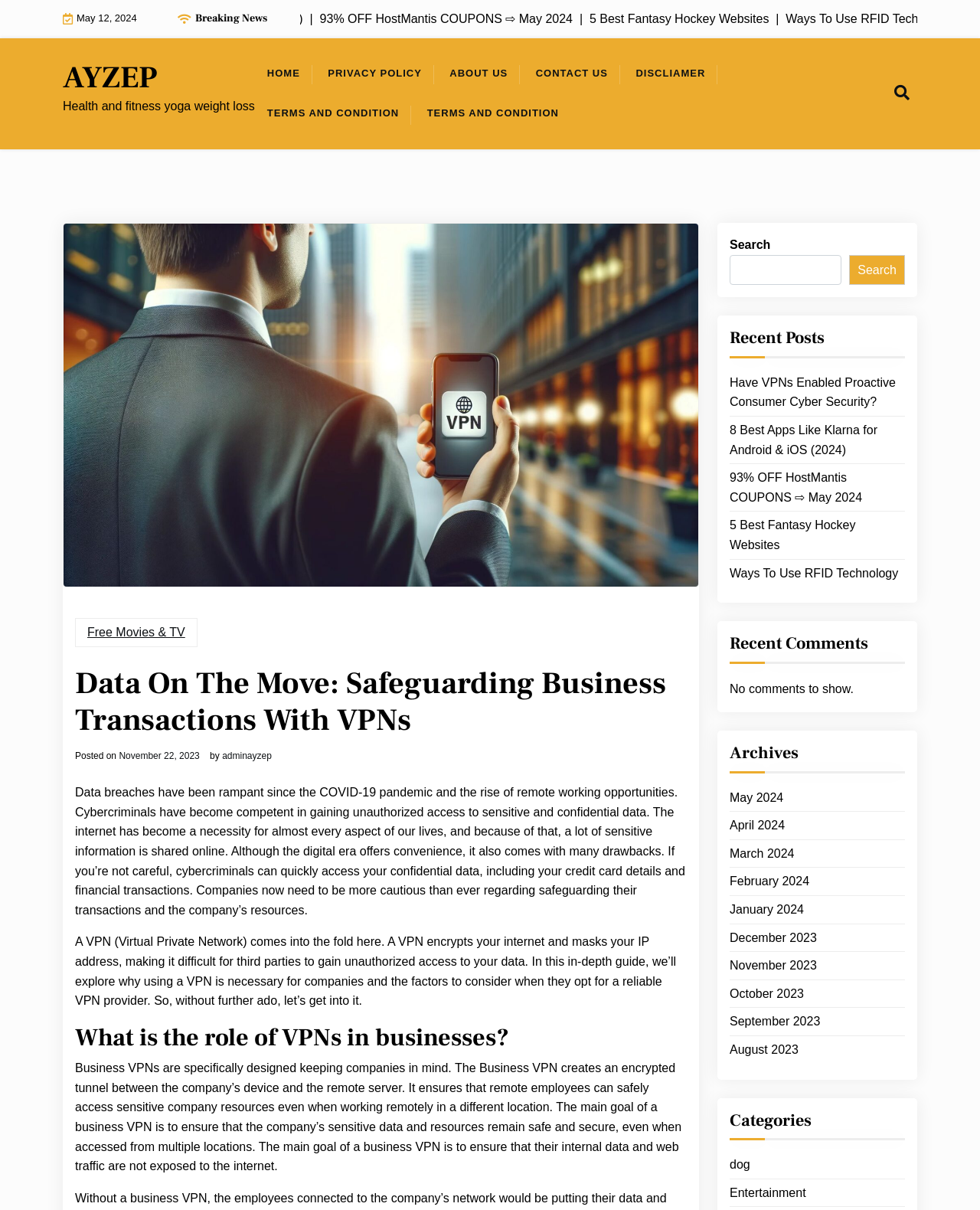Pinpoint the bounding box coordinates of the element that must be clicked to accomplish the following instruction: "Click on the 'CONTACT US' link". The coordinates should be in the format of four float numbers between 0 and 1, i.e., [left, top, right, bottom].

[0.534, 0.044, 0.633, 0.077]